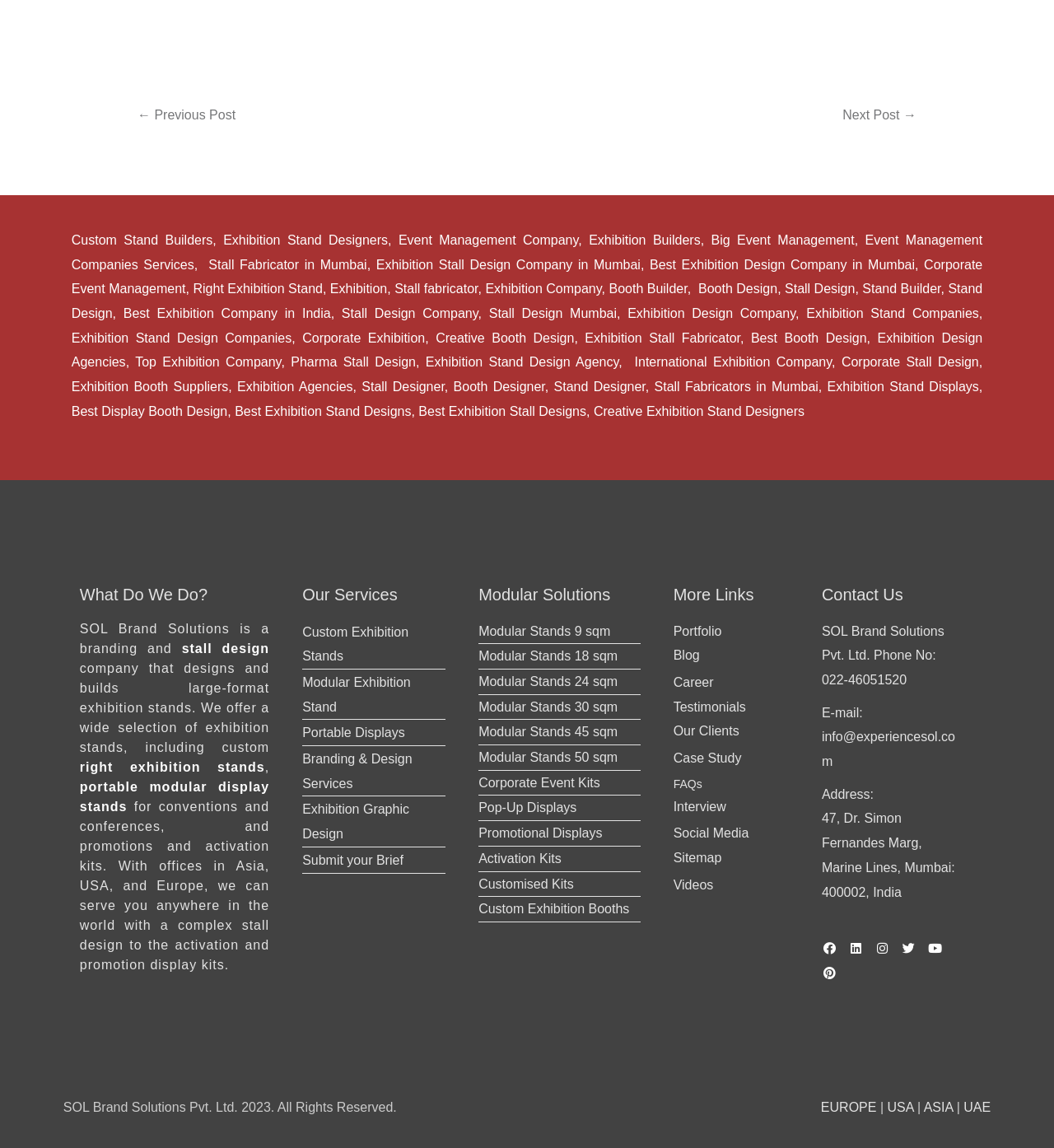Respond to the following query with just one word or a short phrase: 
What is the navigation link on the top left?

Posts